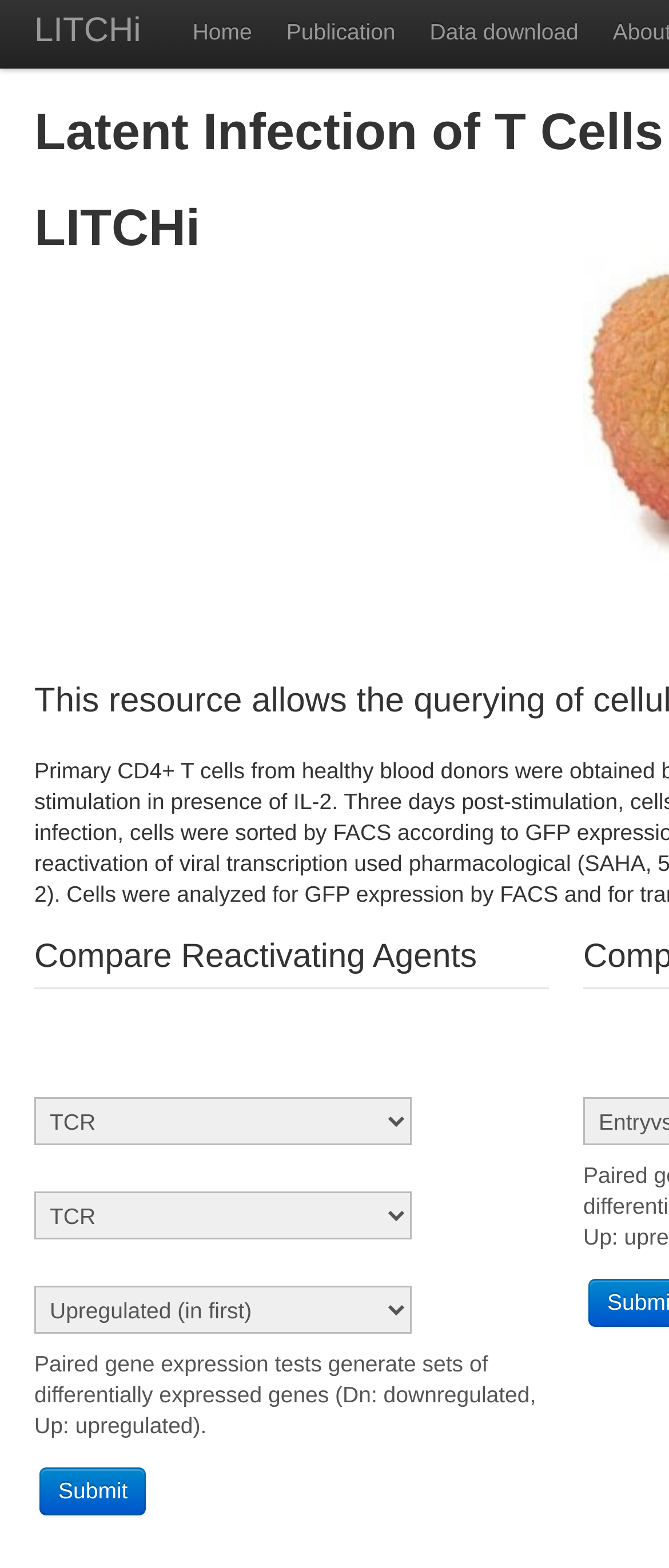Respond with a single word or phrase for the following question: 
How many comboboxes are in the 'Compare Reactivating Agents' group?

3